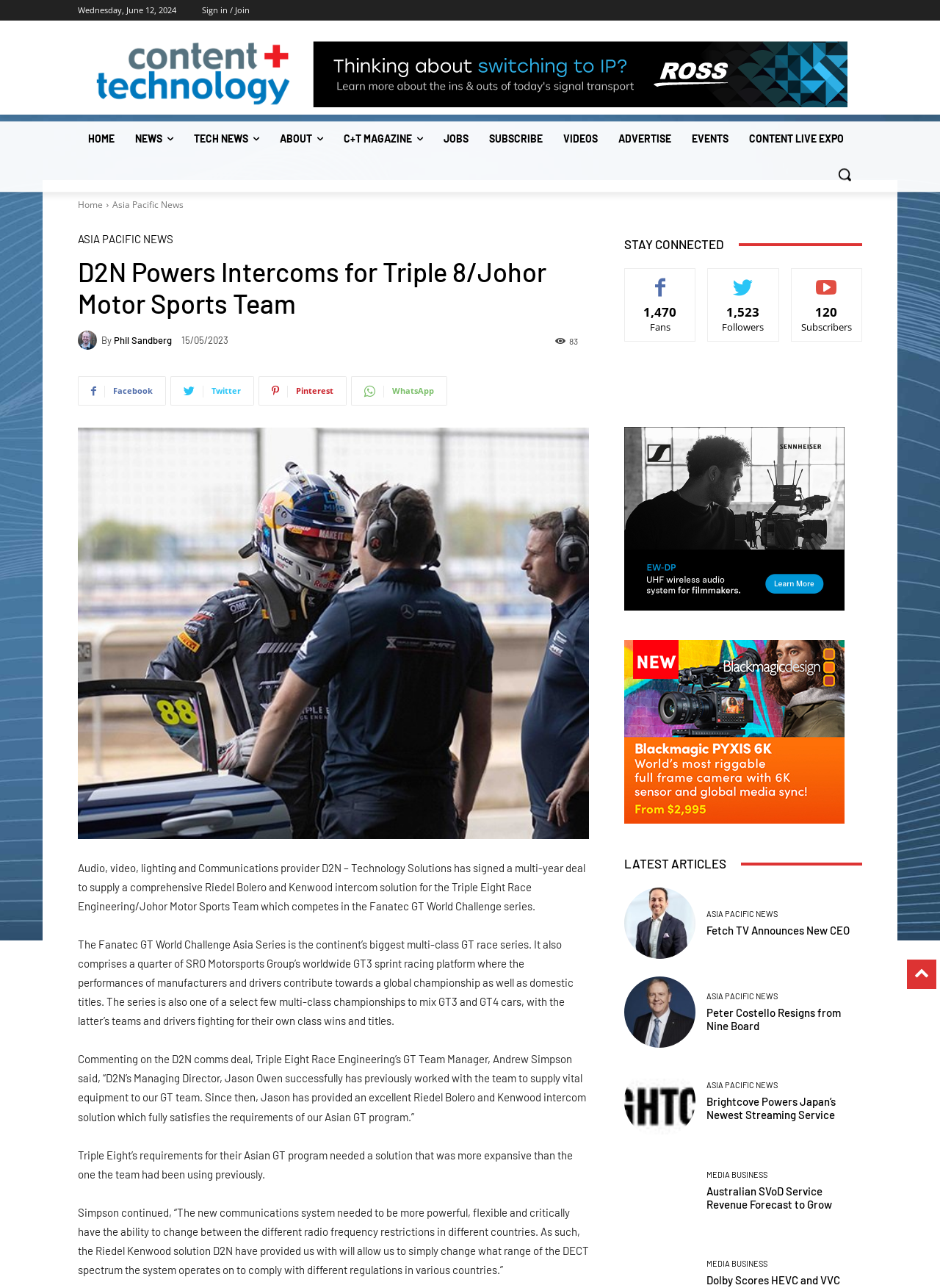Can you extract the primary headline text from the webpage?

D2N Powers Intercoms for Triple 8/Johor Motor Sports Team